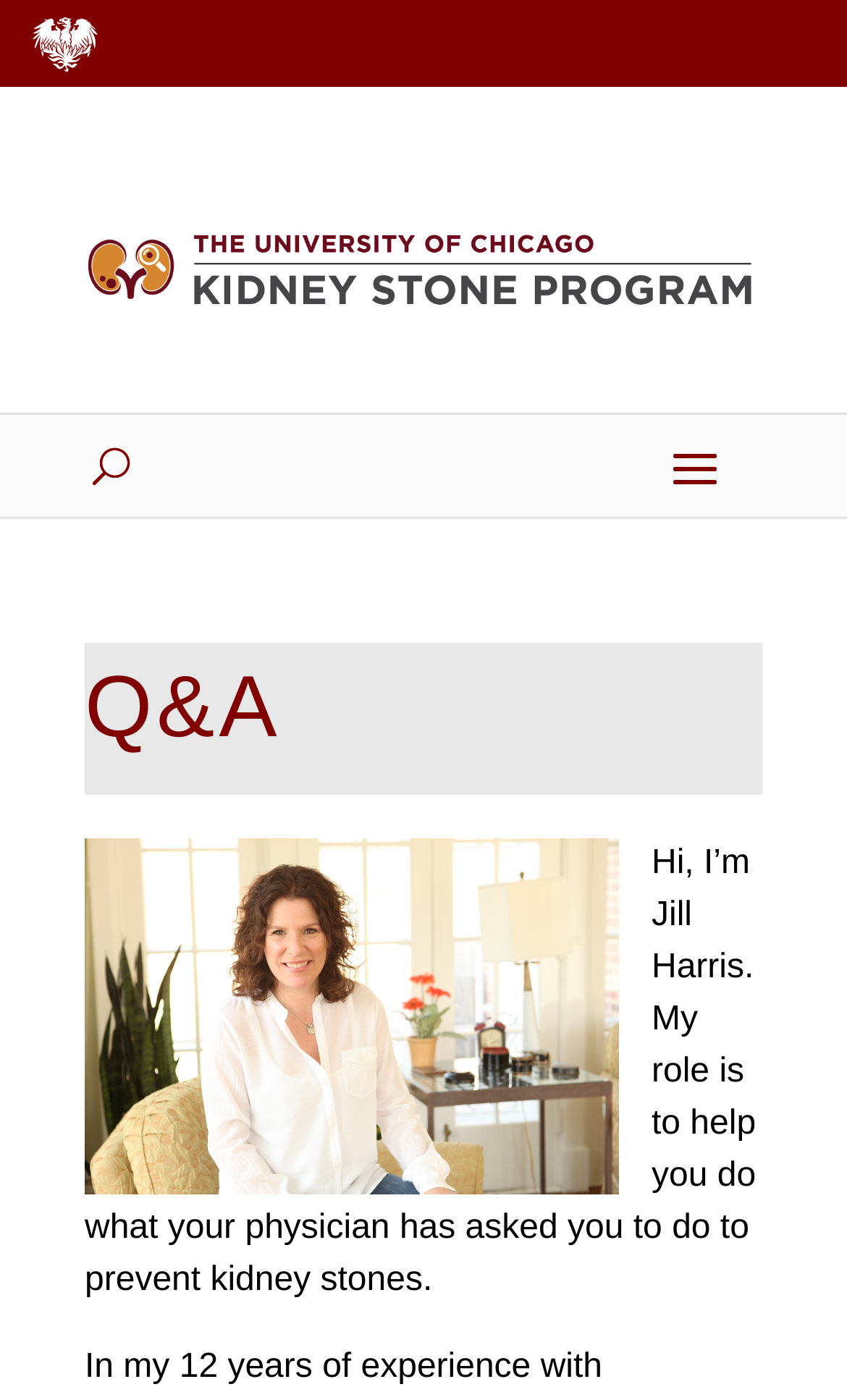Identify the bounding box of the HTML element described here: "Grey Otter Outventures®". Provide the coordinates as four float numbers between 0 and 1: [left, top, right, bottom].

None